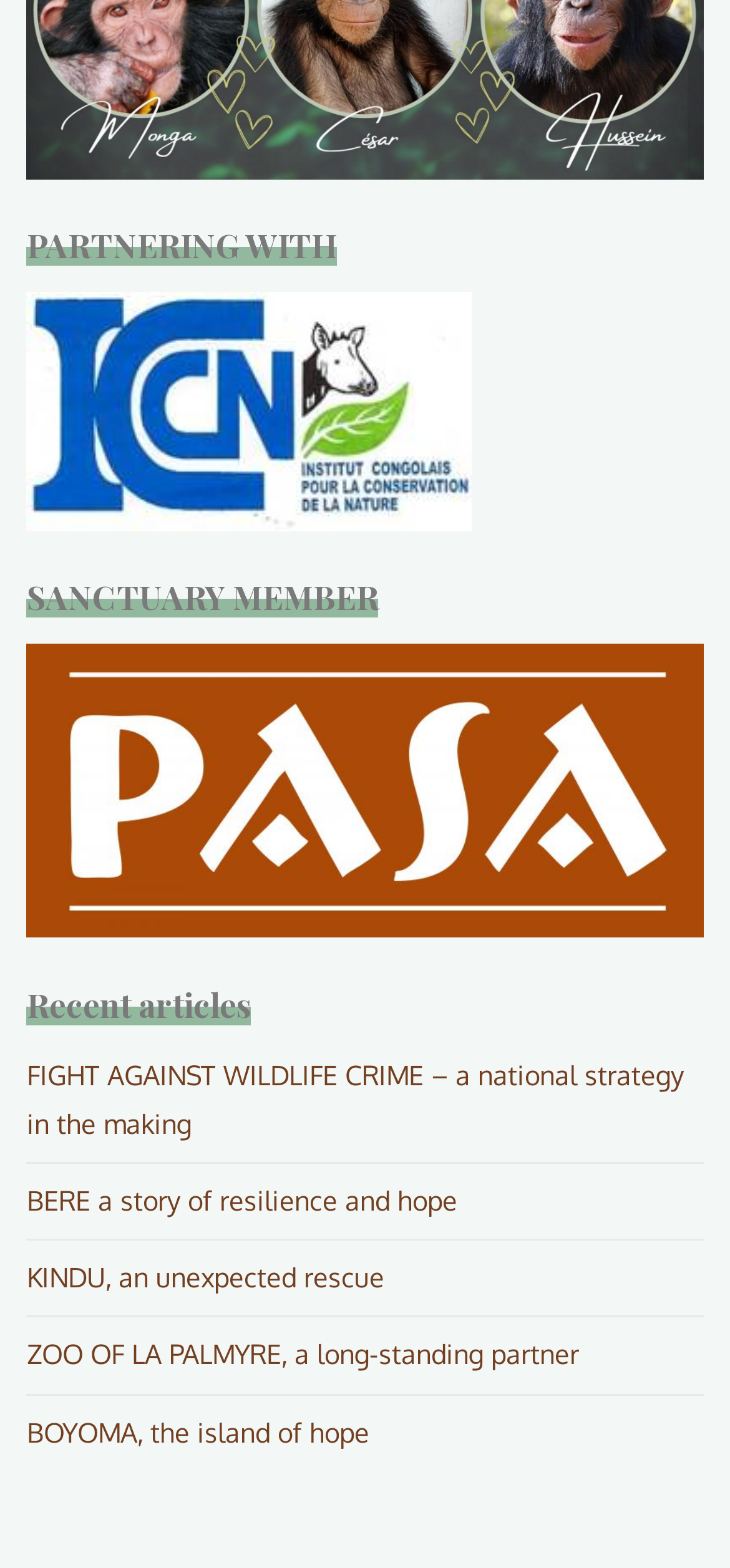Determine the bounding box coordinates of the clickable region to carry out the instruction: "Learn about the long-standing partner Zoo of La Palmyre".

[0.037, 0.853, 0.793, 0.874]